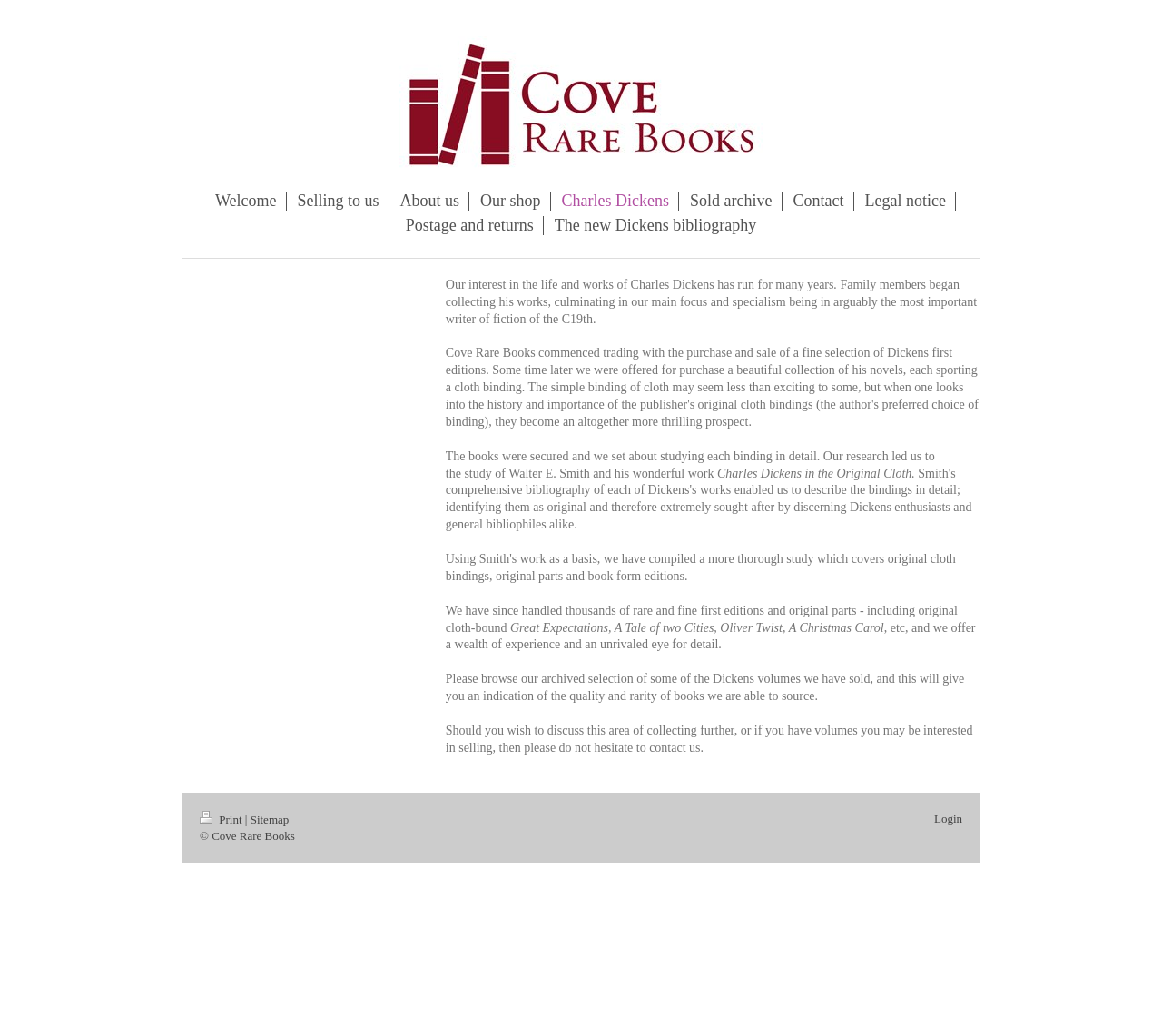What is the name of the book mentioned with 'A Tale of two Cities'?
Refer to the image and answer the question using a single word or phrase.

Great Expectations